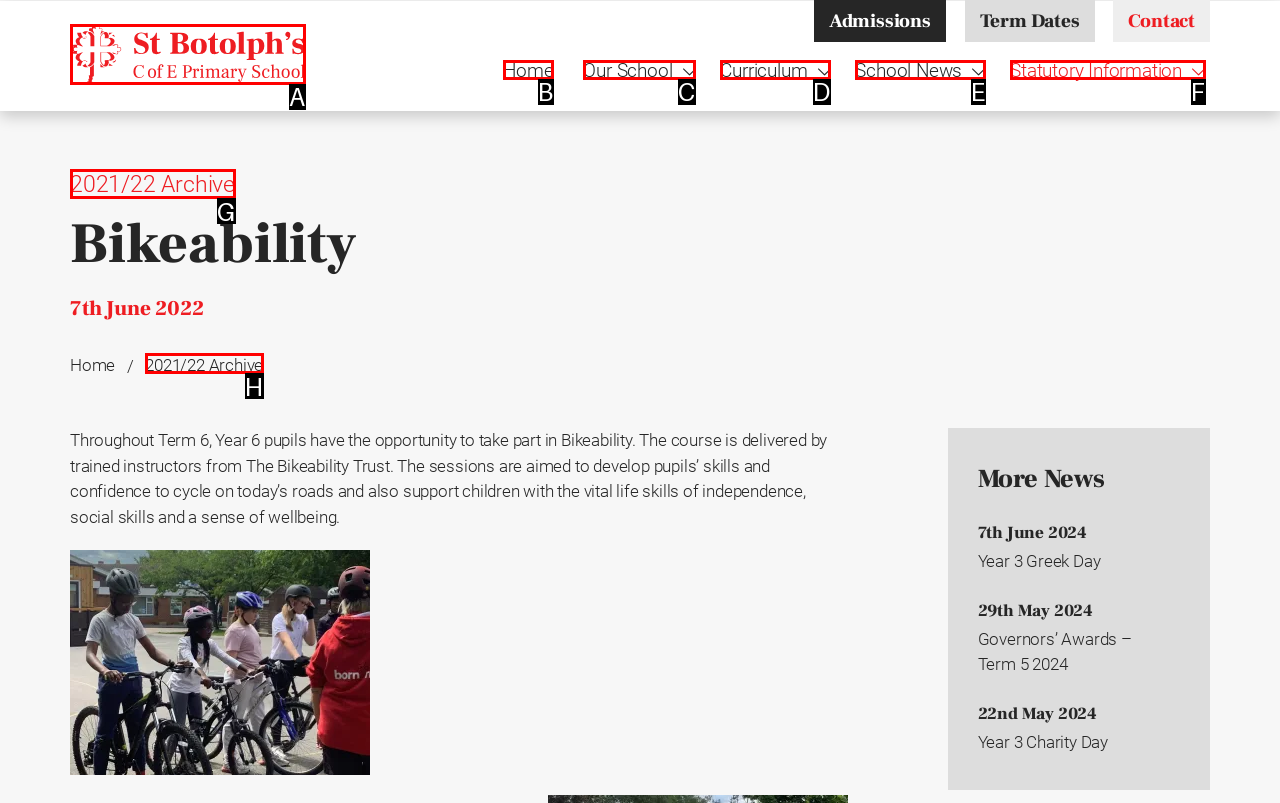Select the letter of the HTML element that best fits the description: Statutory Information
Answer with the corresponding letter from the provided choices.

F